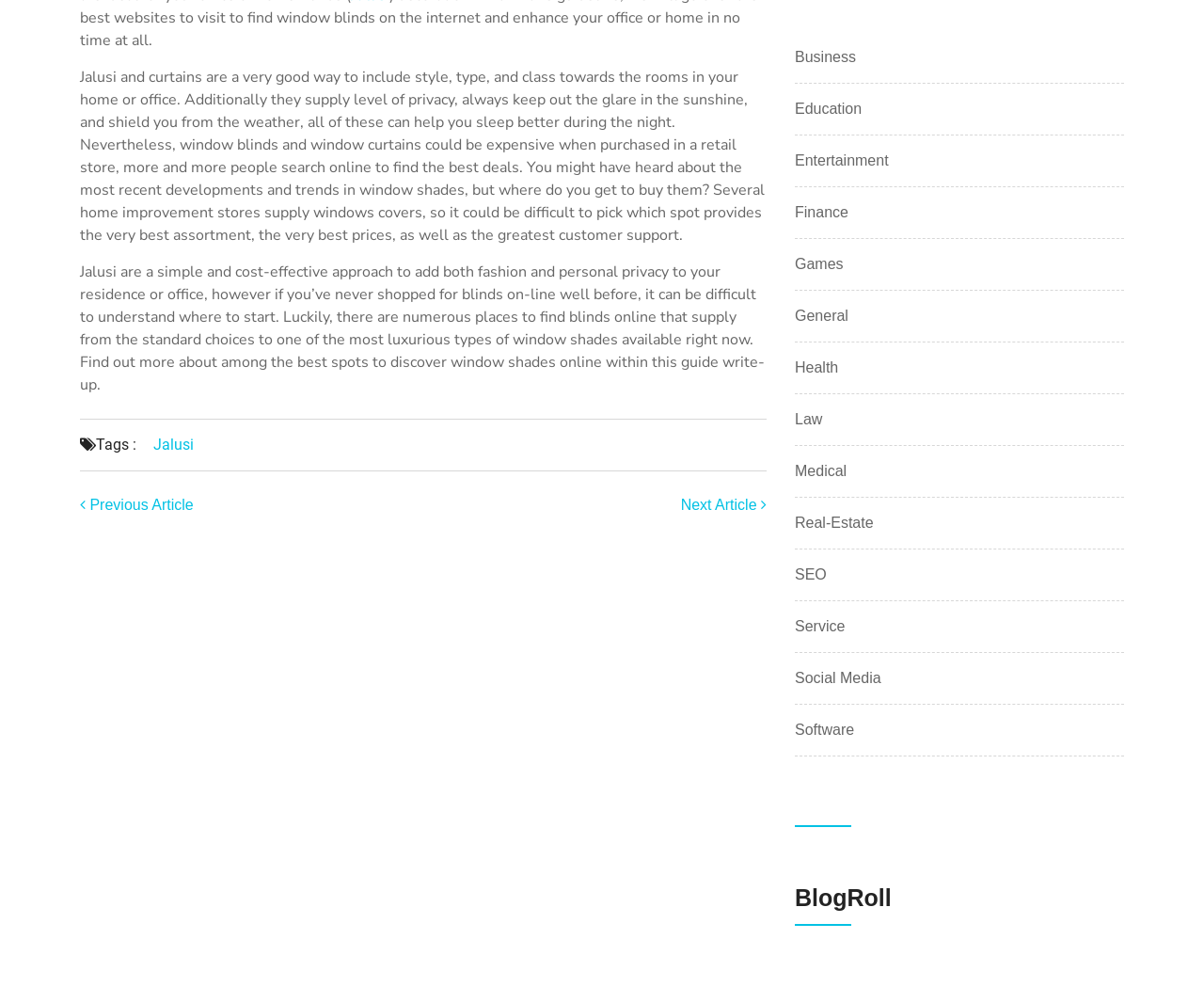Please determine the bounding box coordinates for the element that should be clicked to follow these instructions: "Visit the website".

None